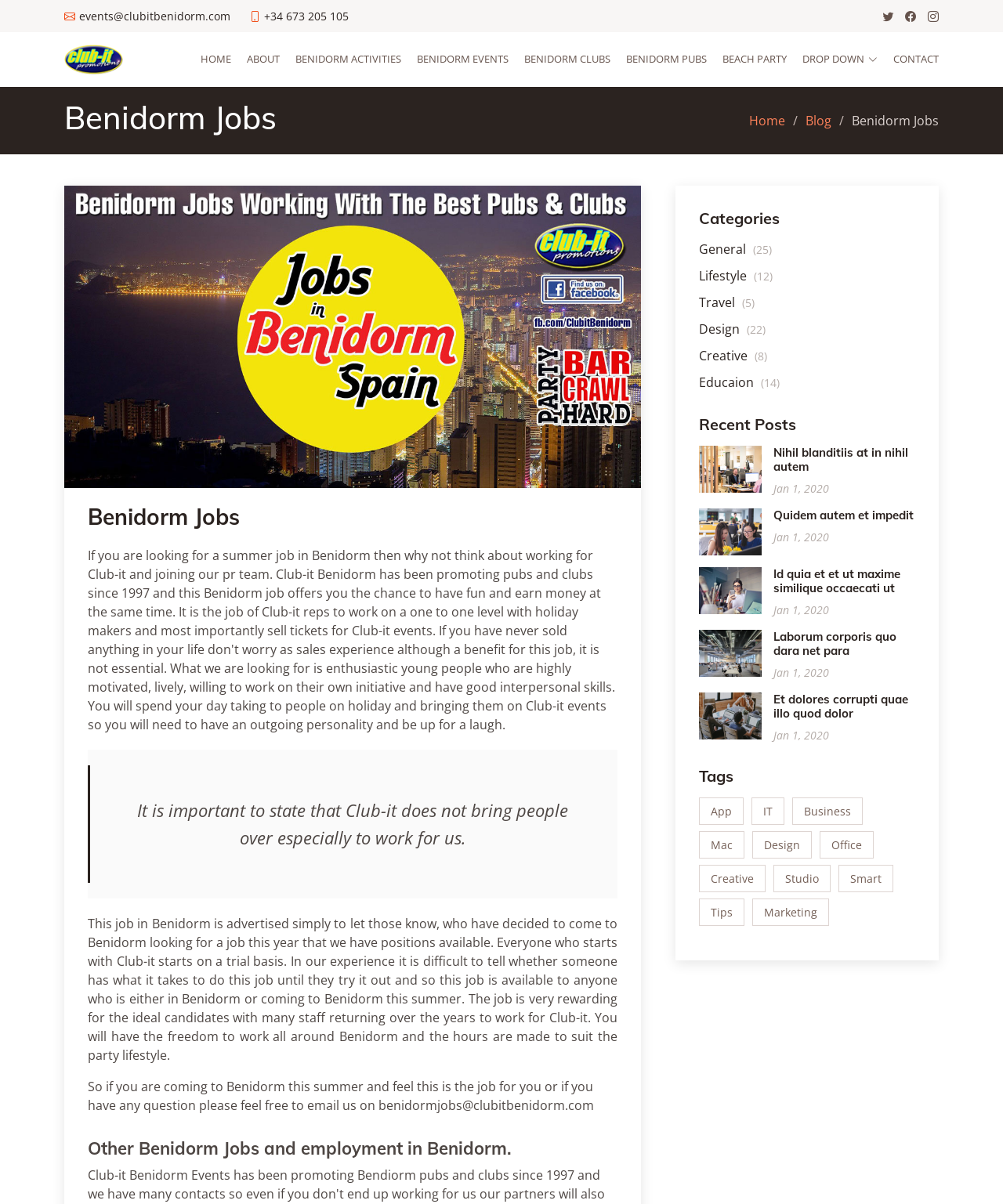Based on the image, give a detailed response to the question: What is the title of the job posting?

The title of the job posting is located in a heading element with a bounding box of [0.087, 0.419, 0.616, 0.44]. The text content of this element is 'Benidorm Jobs', which indicates the title of the job posting.